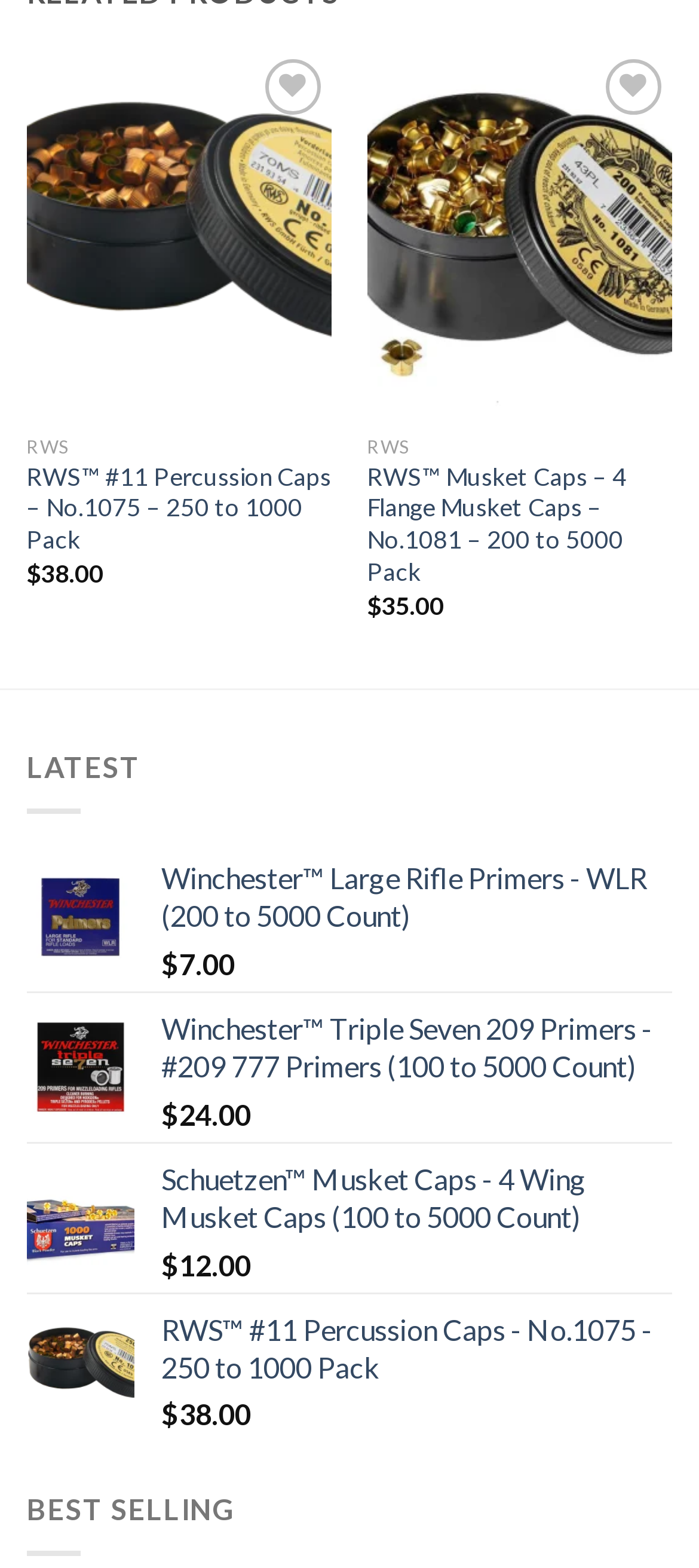How many navigation buttons are there on this page?
Provide a comprehensive and detailed answer to the question.

I counted the number of navigation buttons, which are the 'Previous' and 'Next' buttons, located at the top of the page.